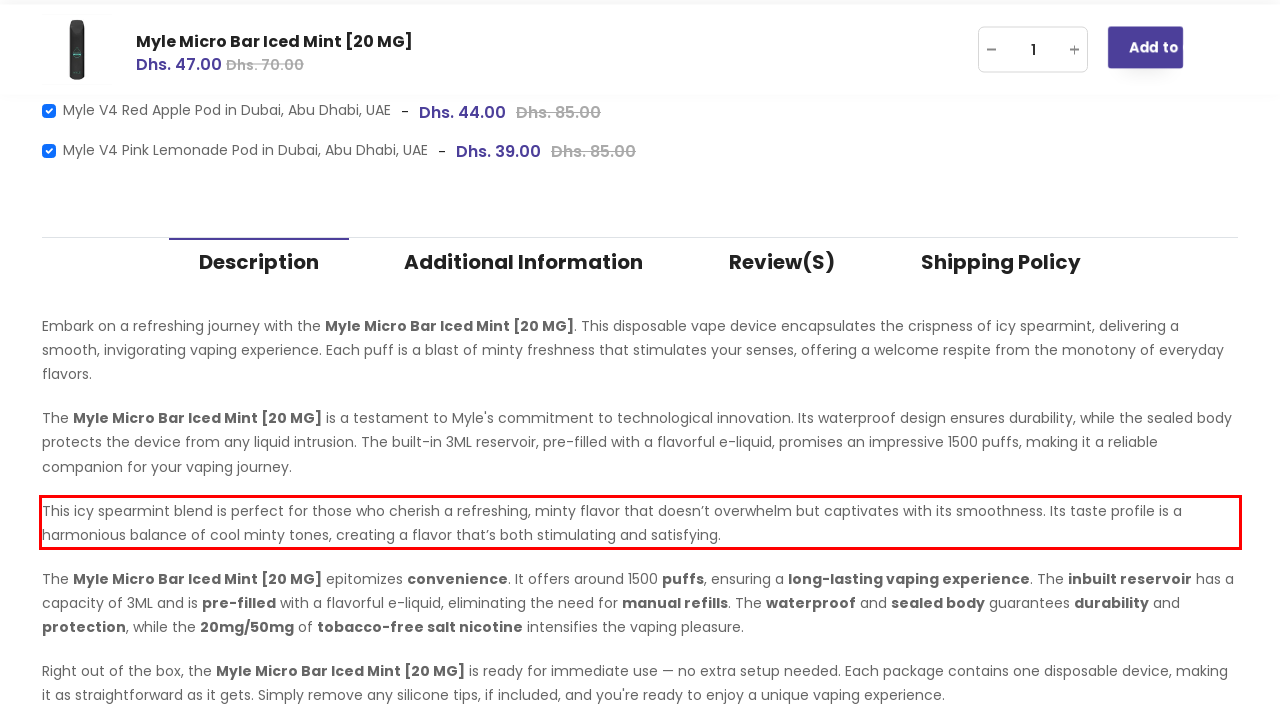Within the screenshot of a webpage, identify the red bounding box and perform OCR to capture the text content it contains.

This icy spearmint blend is perfect for those who cherish a refreshing, minty flavor that doesn’t overwhelm but captivates with its smoothness. Its taste profile is a harmonious balance of cool minty tones, creating a flavor that’s both stimulating and satisfying.